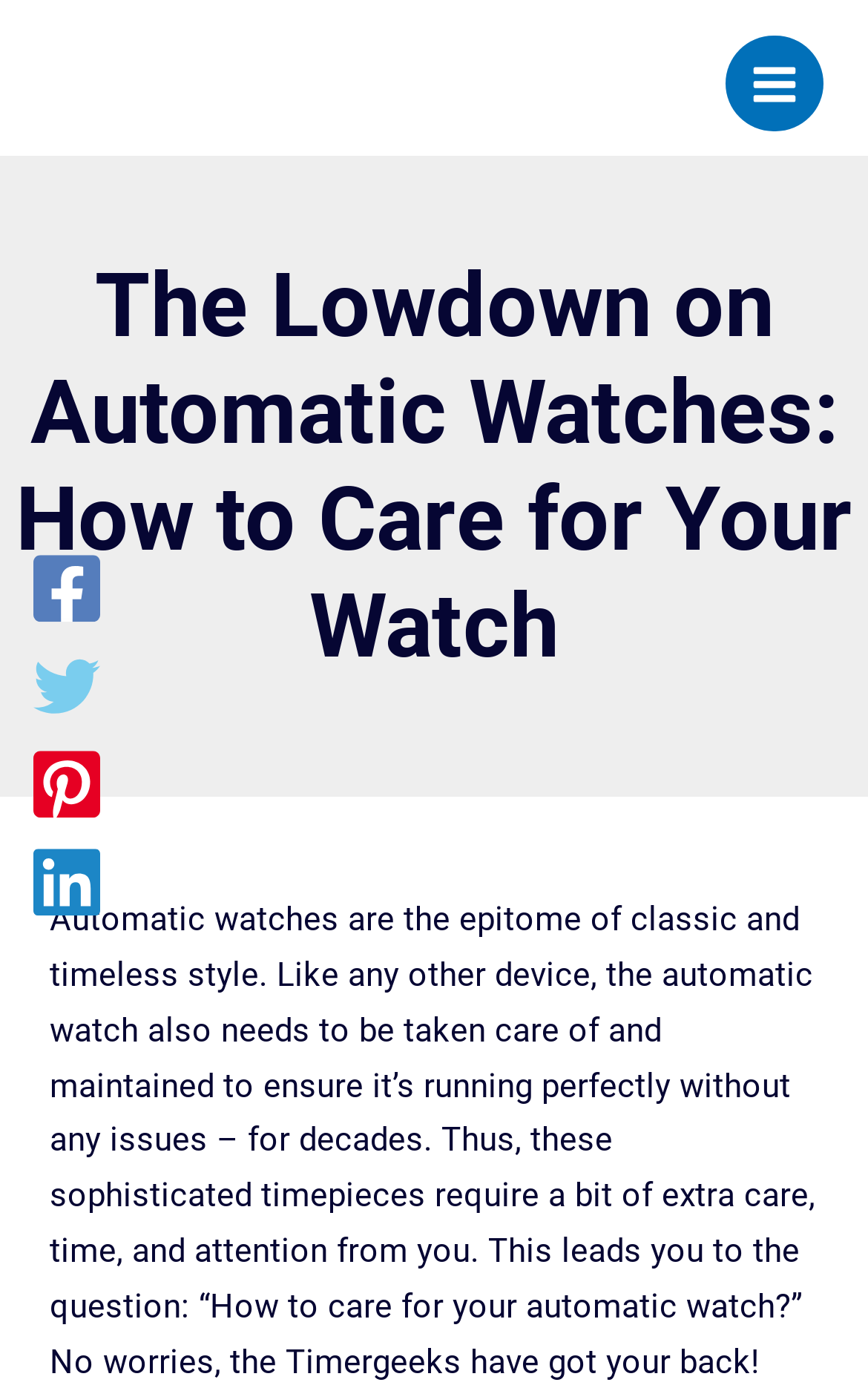Extract the main title from the webpage and generate its text.

The Lowdown on Automatic Watches: How to Care for Your Watch